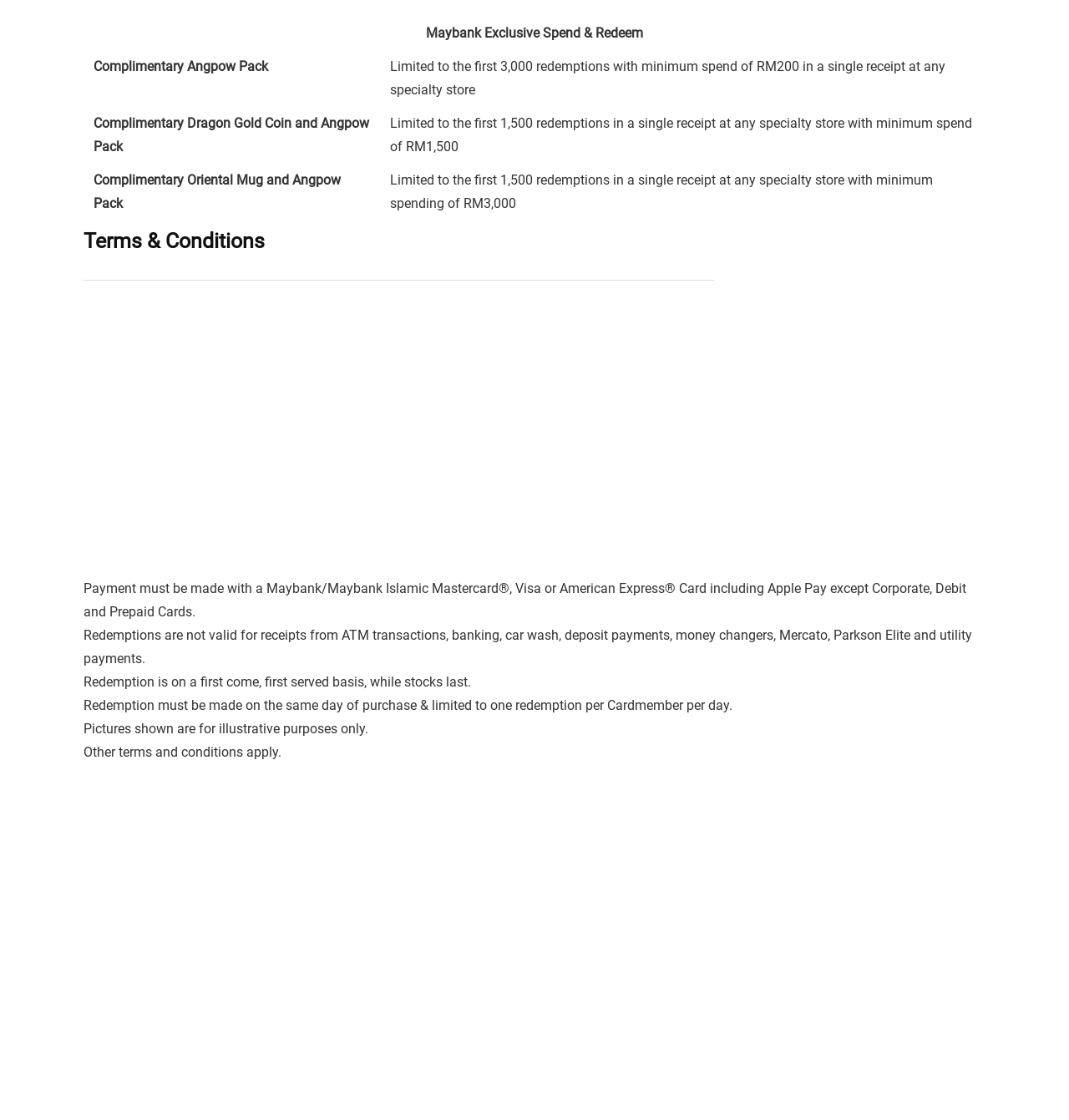Show the bounding box coordinates of the region that should be clicked to follow the instruction: "Submit a post."

[0.658, 0.681, 0.712, 0.692]